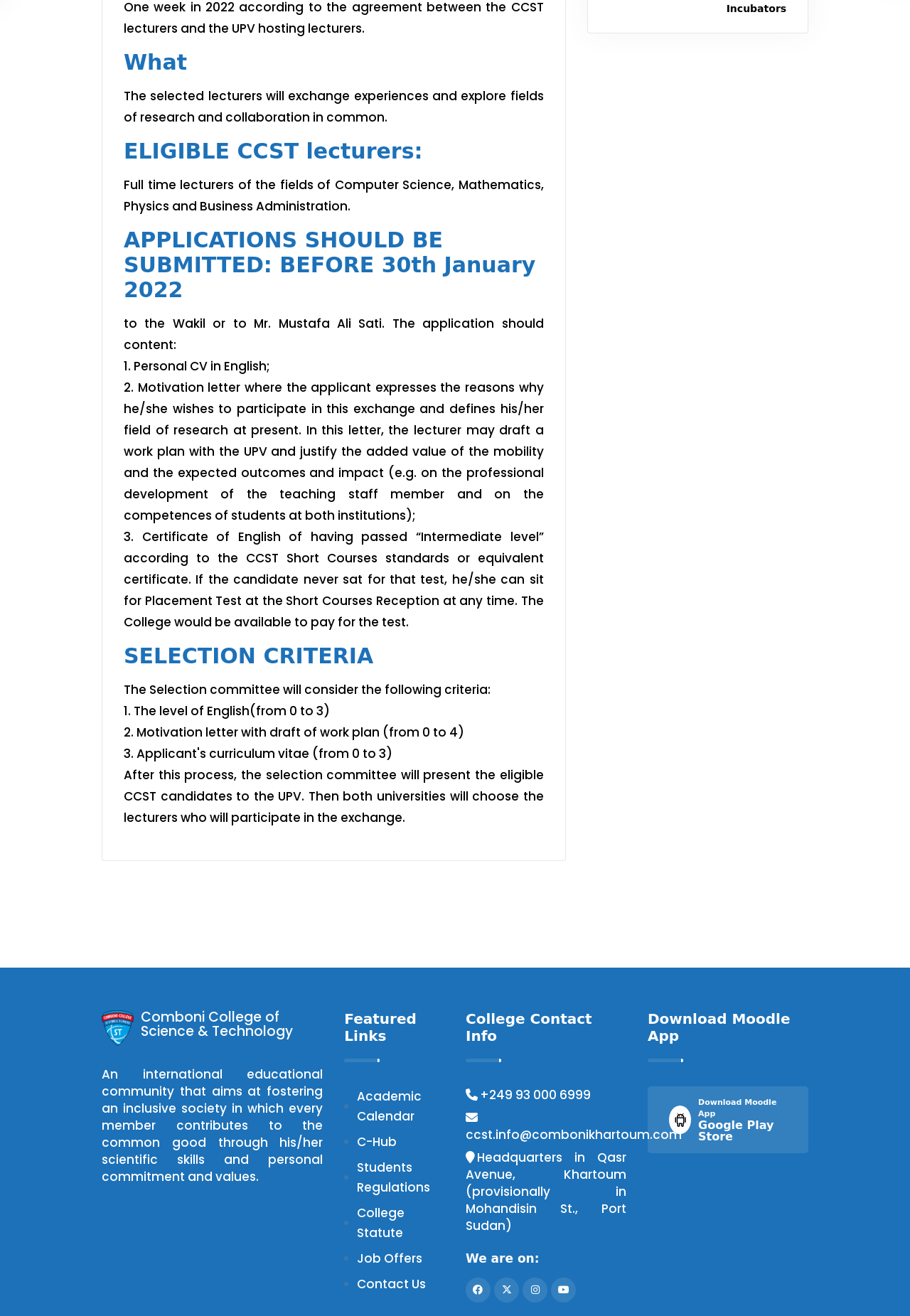Find and indicate the bounding box coordinates of the region you should select to follow the given instruction: "Download Moodle App from Google Play Store".

[0.712, 0.826, 0.888, 0.876]